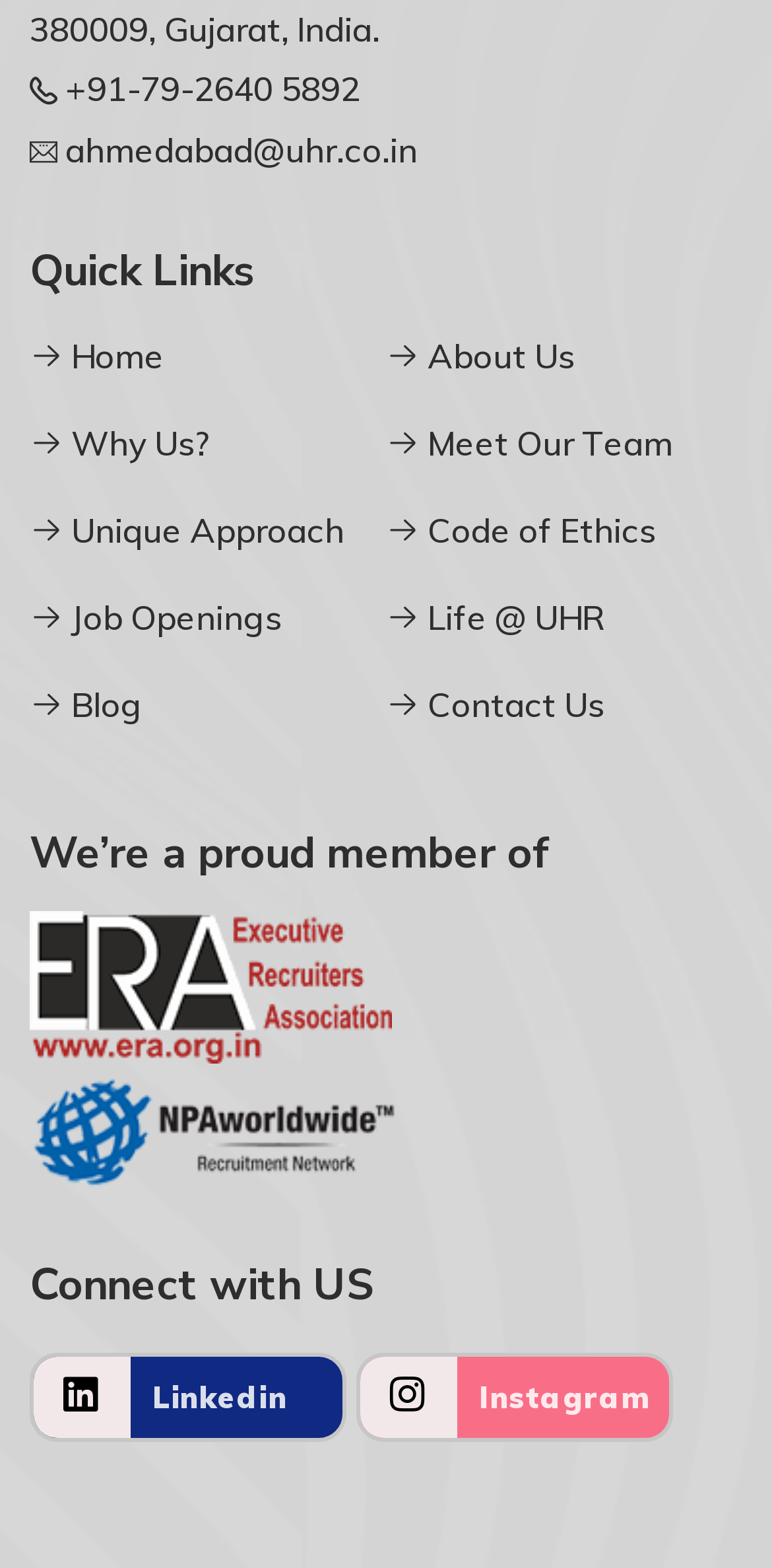Please specify the bounding box coordinates of the area that should be clicked to accomplish the following instruction: "Contact the company via email". The coordinates should consist of four float numbers between 0 and 1, i.e., [left, top, right, bottom].

[0.085, 0.078, 0.541, 0.114]